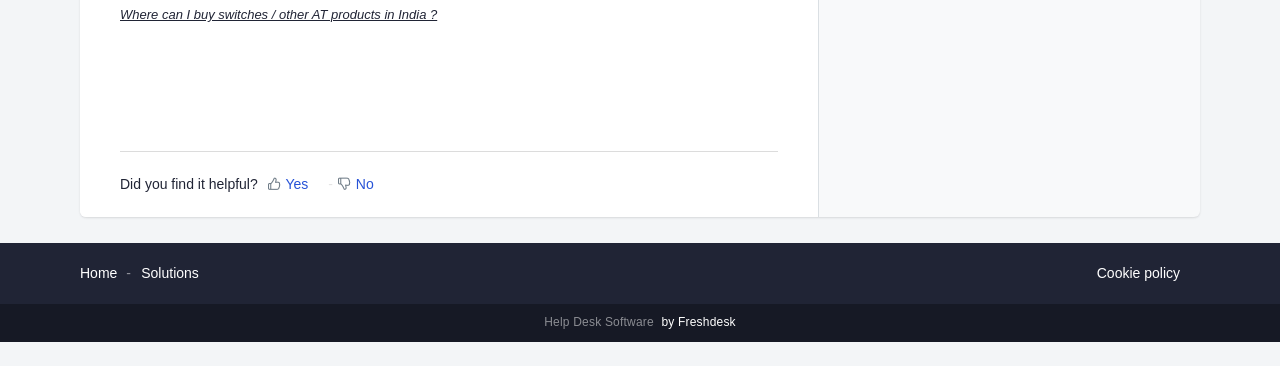Answer briefly with one word or phrase:
What is the name of the help desk software?

Freshdesk